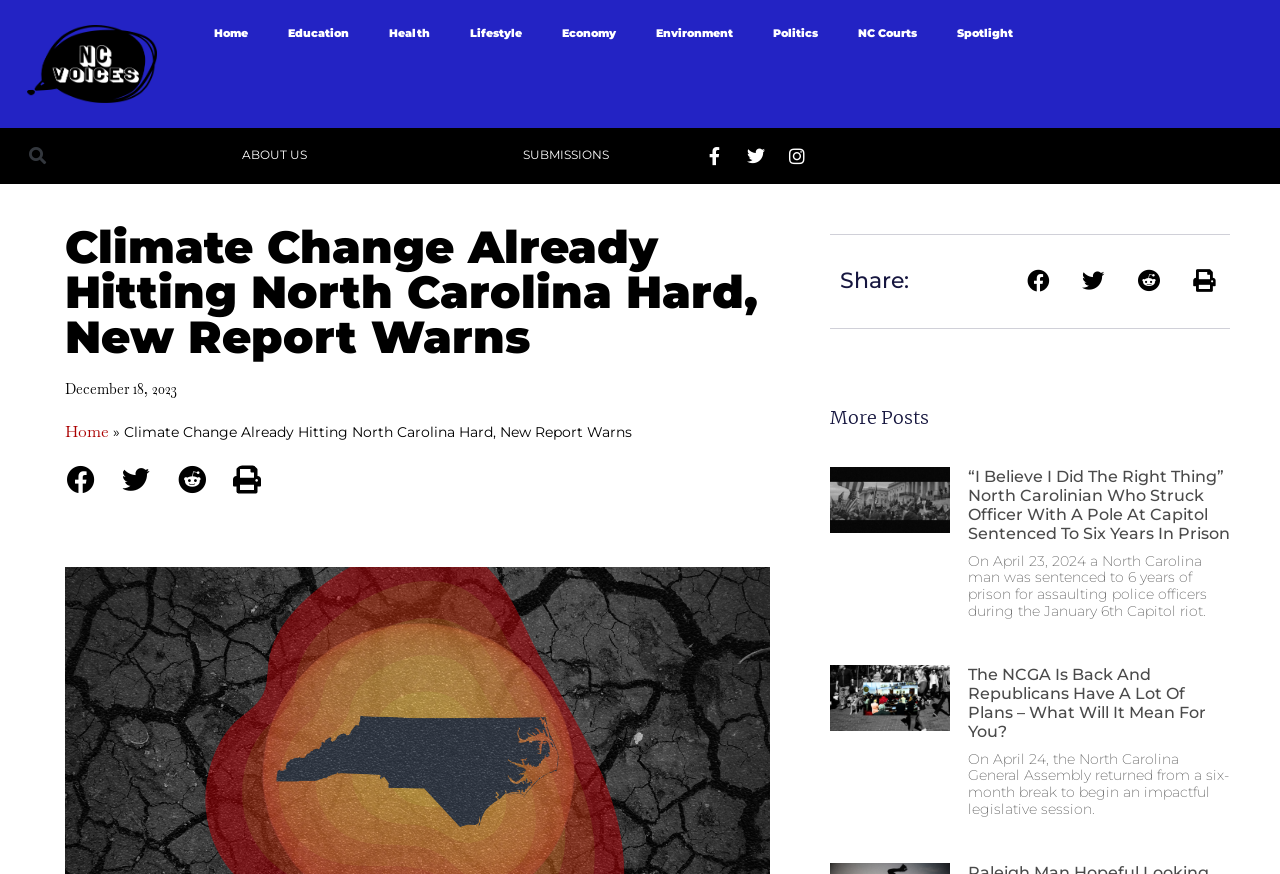What is the title of the second article in the 'More Posts' section?
Answer with a single word or short phrase according to what you see in the image.

The NCGA Is Back And Republicans Have A Lot Of Plans – What Will It Mean For You?